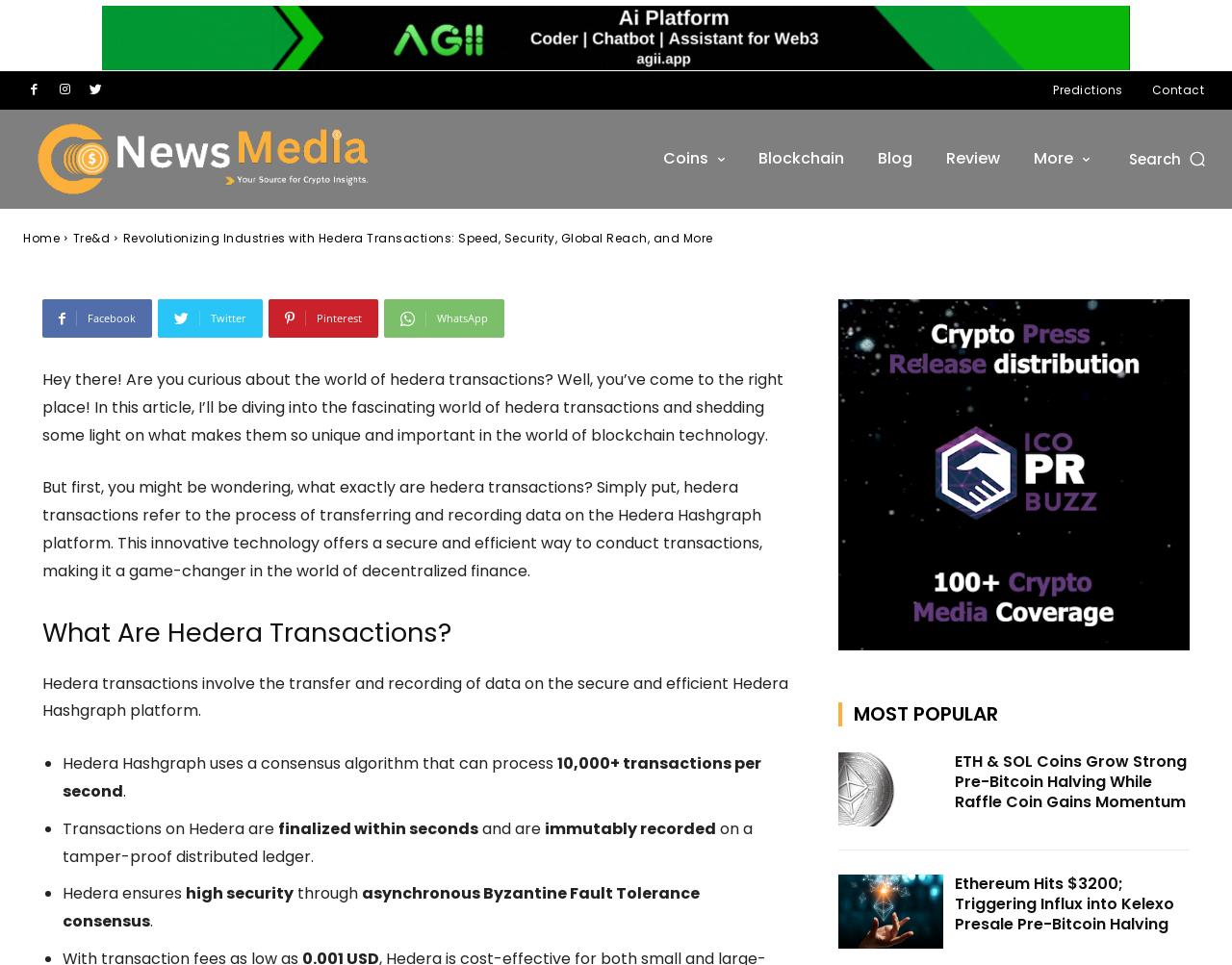What is the name of the platform mentioned in the article?
Provide an in-depth and detailed answer to the question.

The name of the platform can be found in the title of the article and throughout the content, where it is mentioned as 'Hedera Hashgraph platform'.